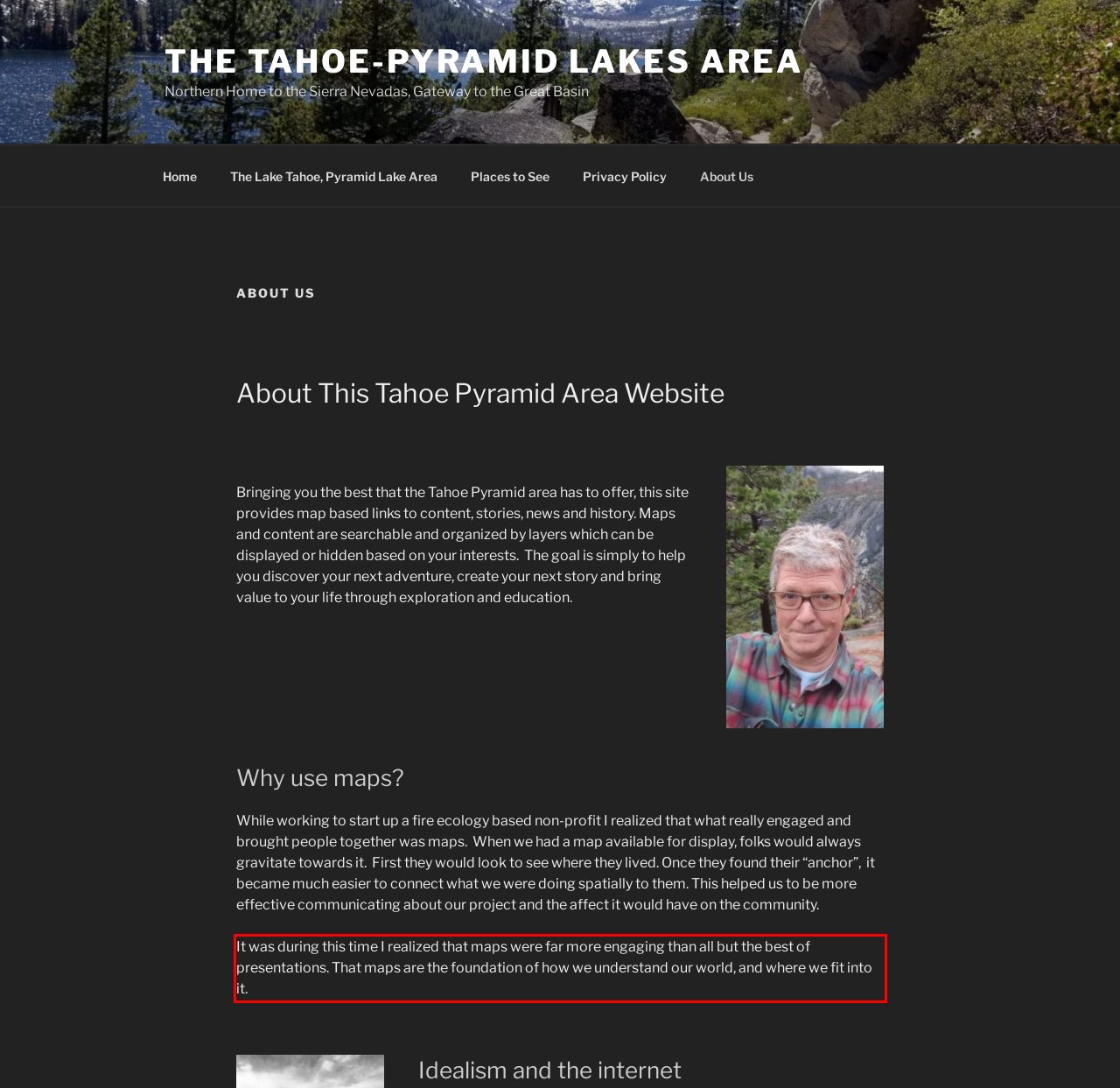Please identify the text within the red rectangular bounding box in the provided webpage screenshot.

It was during this time I realized that maps were far more engaging than all but the best of presentations. That maps are the foundation of how we understand our world, and where we fit into it.